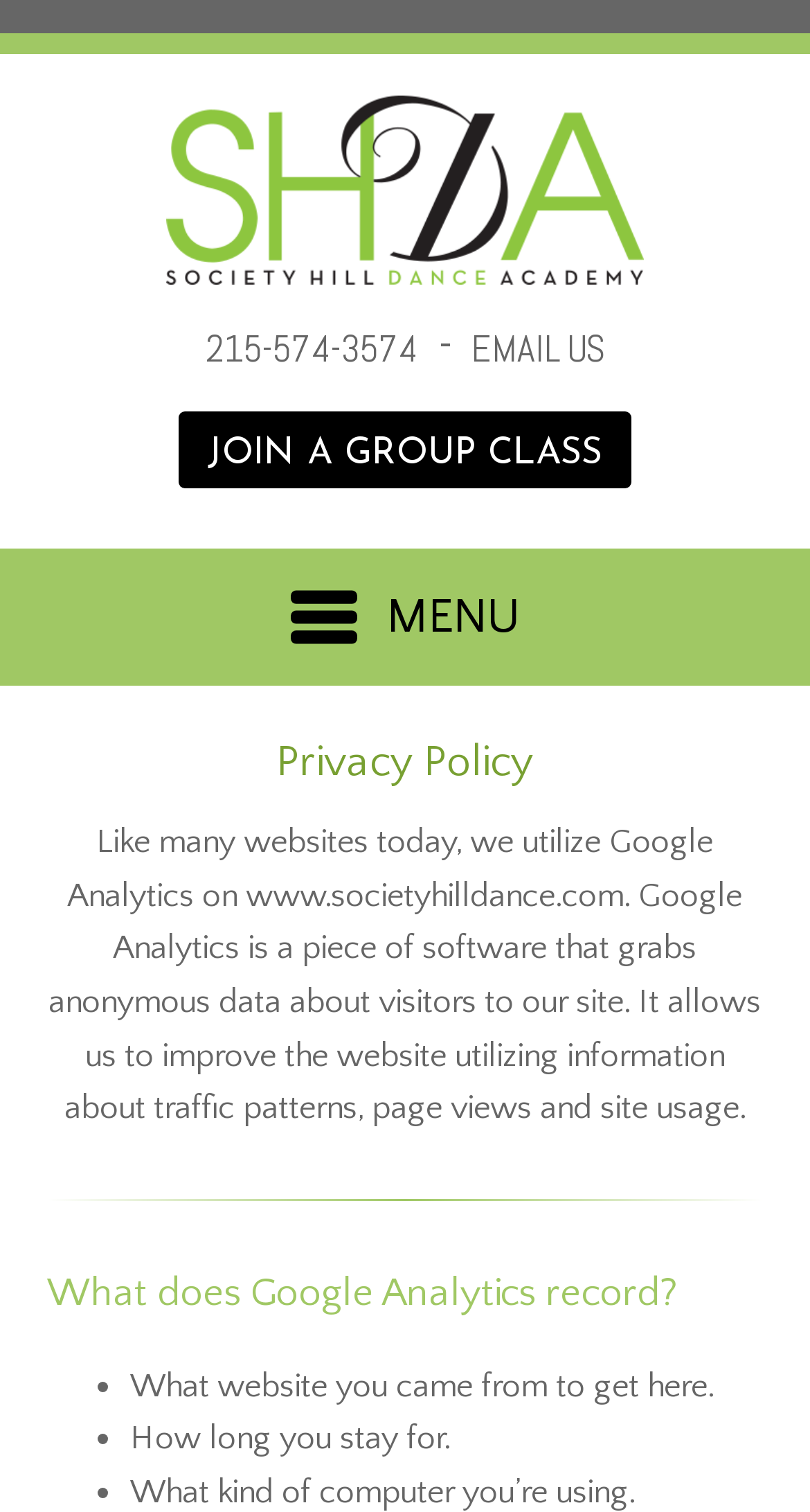What can you do on the webpage?
With the help of the image, please provide a detailed response to the question.

One of the options on the webpage is to 'JOIN A GROUP CLASS', which suggests that users can join a group class on the webpage.